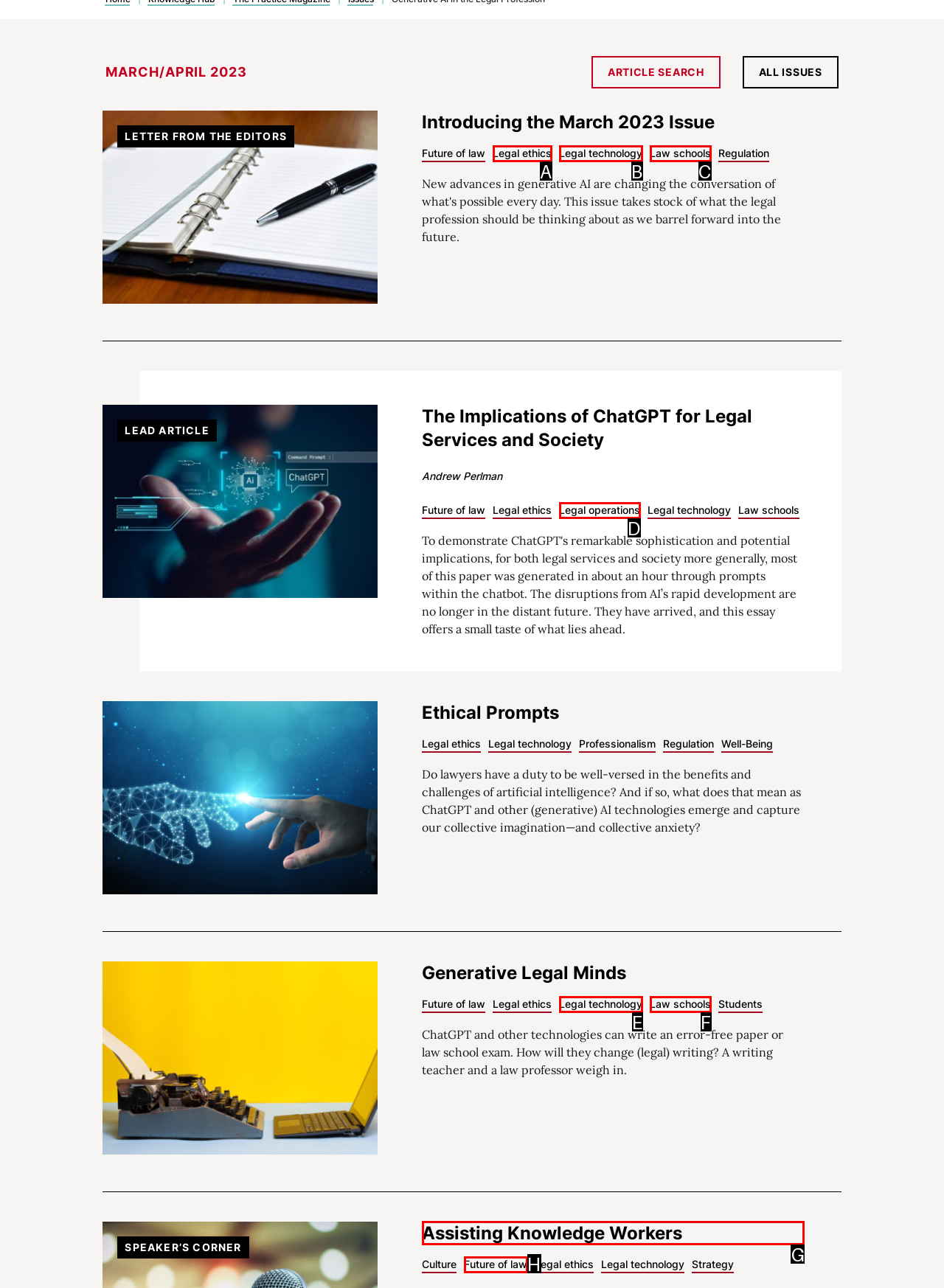Identify the UI element that best fits the description: Assisting Knowledge Workers
Respond with the letter representing the correct option.

G